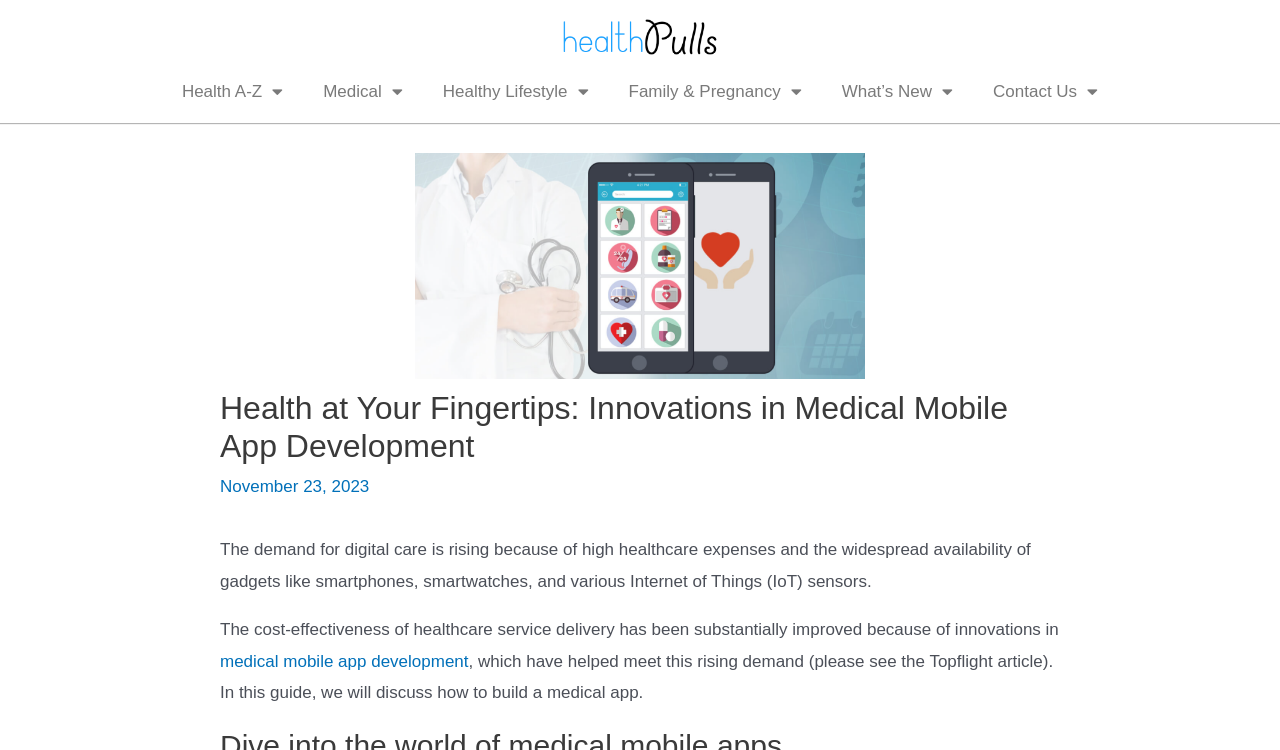Given the description: "What’s New", determine the bounding box coordinates of the UI element. The coordinates should be formatted as four float numbers between 0 and 1, [left, top, right, bottom].

[0.642, 0.092, 0.76, 0.153]